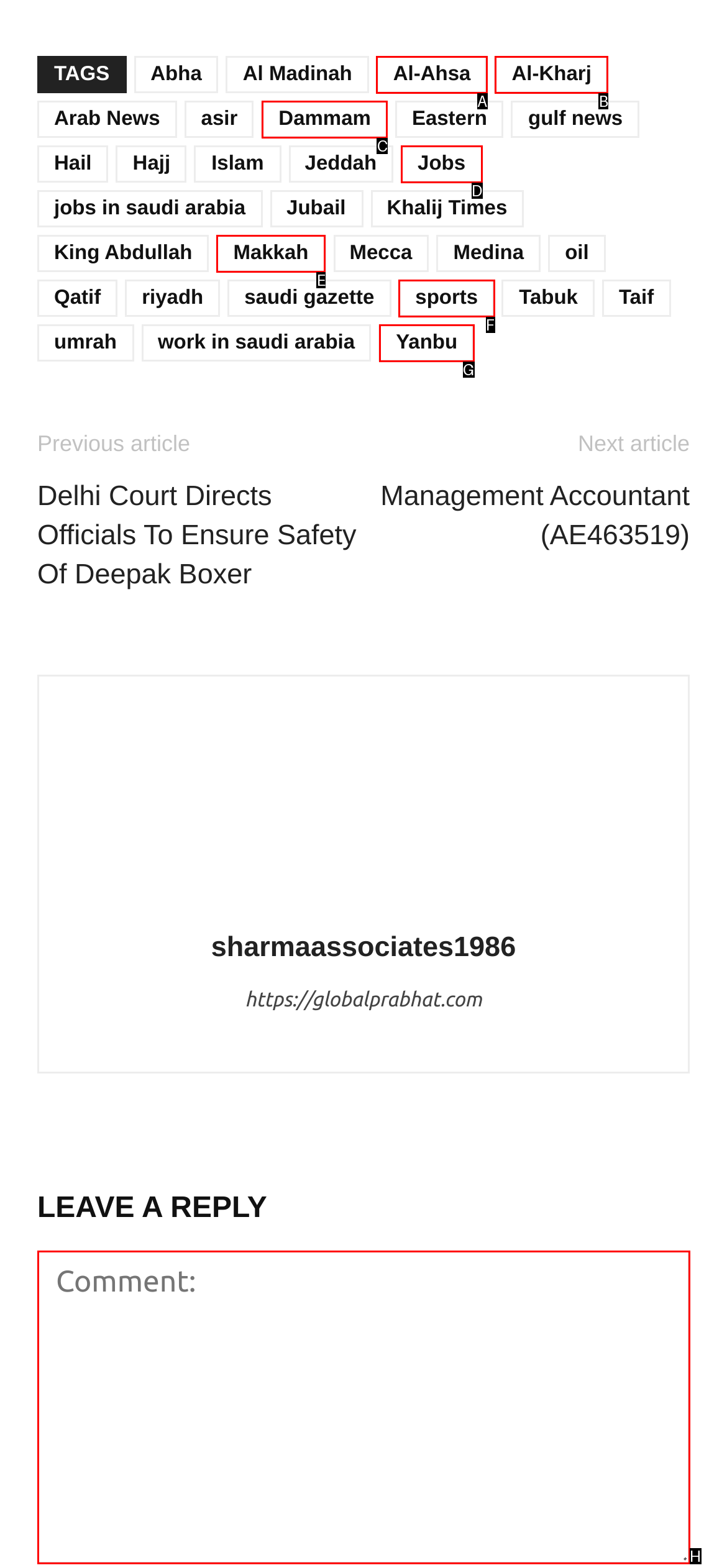Find the UI element described as: Al-Ahsa
Reply with the letter of the appropriate option.

A